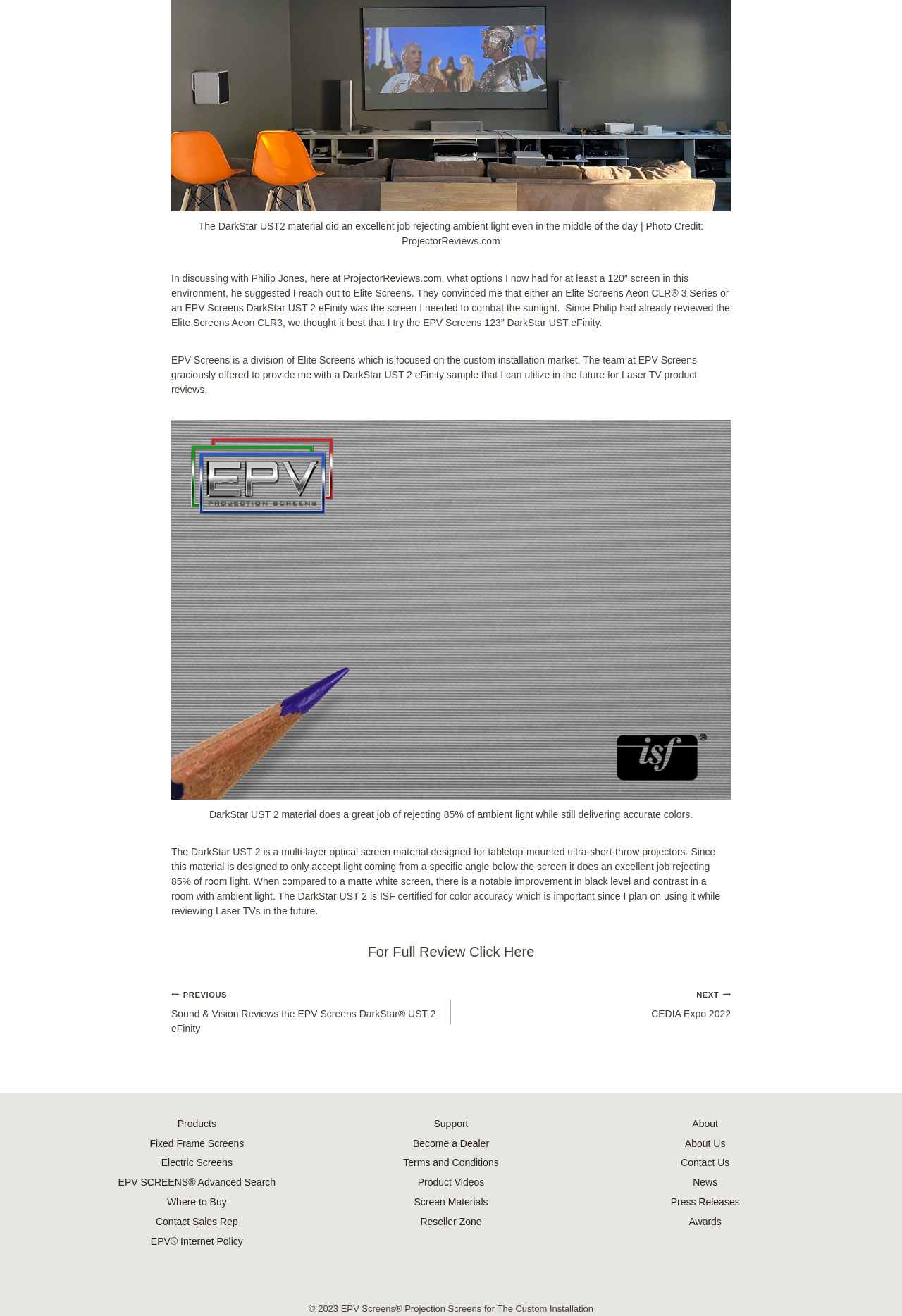What is the size of the screen mentioned in the article?
Observe the image and answer the question with a one-word or short phrase response.

123 inches